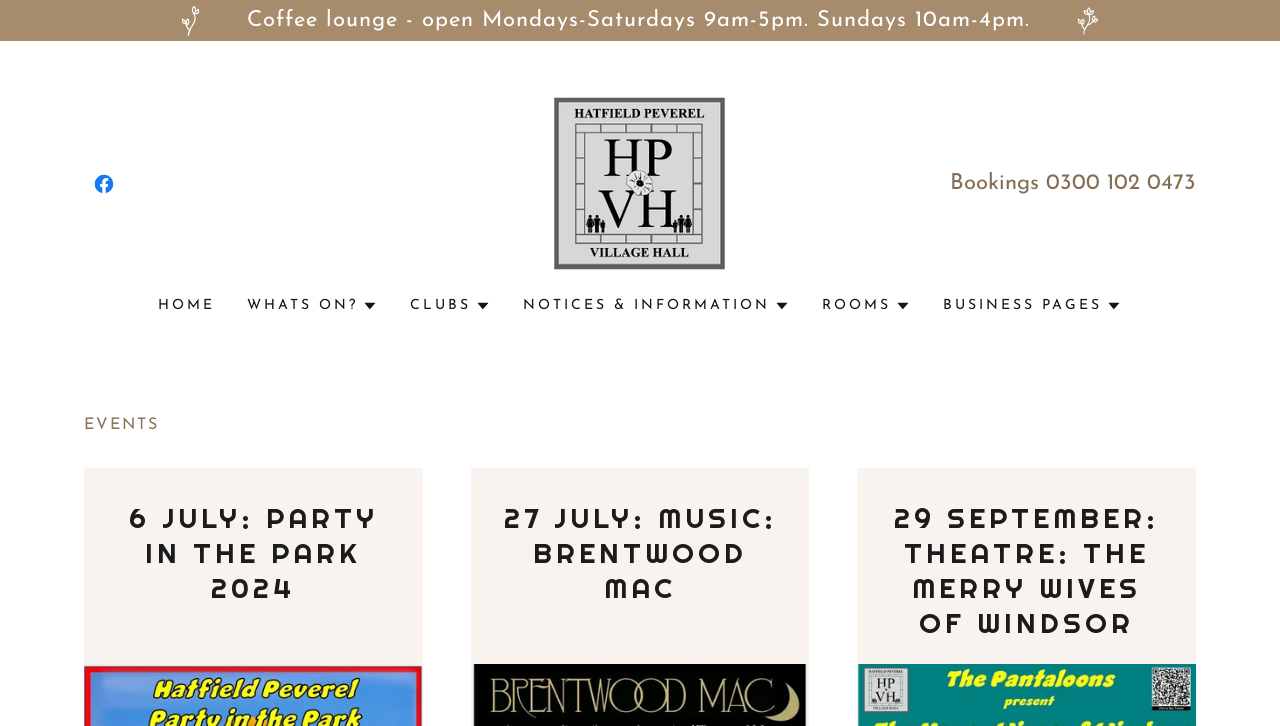Find the bounding box coordinates of the element's region that should be clicked in order to follow the given instruction: "Click the 'ROOMS' button". The coordinates should consist of four float numbers between 0 and 1, i.e., [left, top, right, bottom].

[0.642, 0.405, 0.712, 0.438]